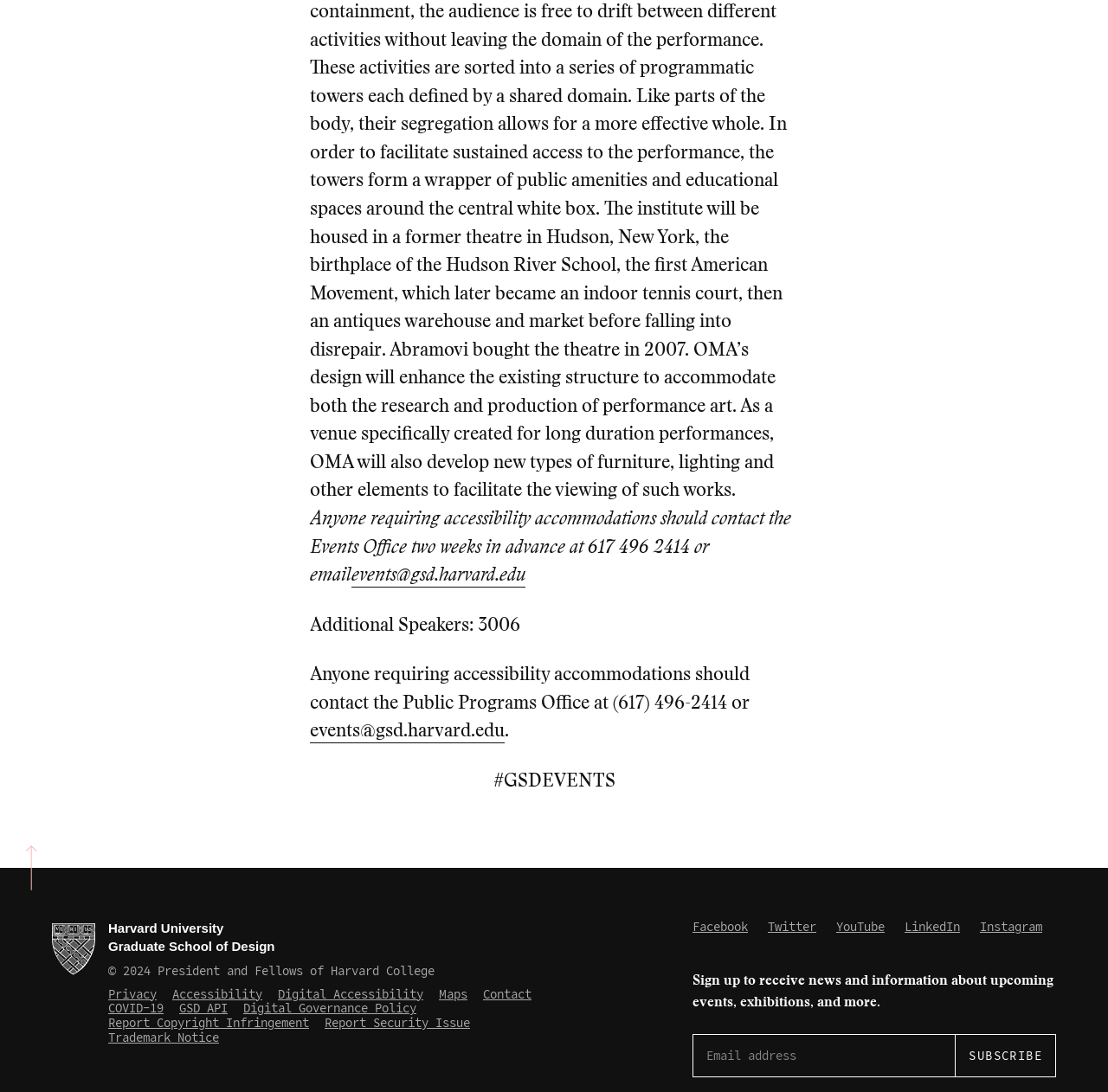What is the copyright year of the webpage?
Provide an in-depth answer to the question, covering all aspects.

The copyright year of the webpage can be found at the bottom of the webpage, where it is displayed as a static text element. The copyright year is '2024', and it is attributed to the President and Fellows of Harvard College.